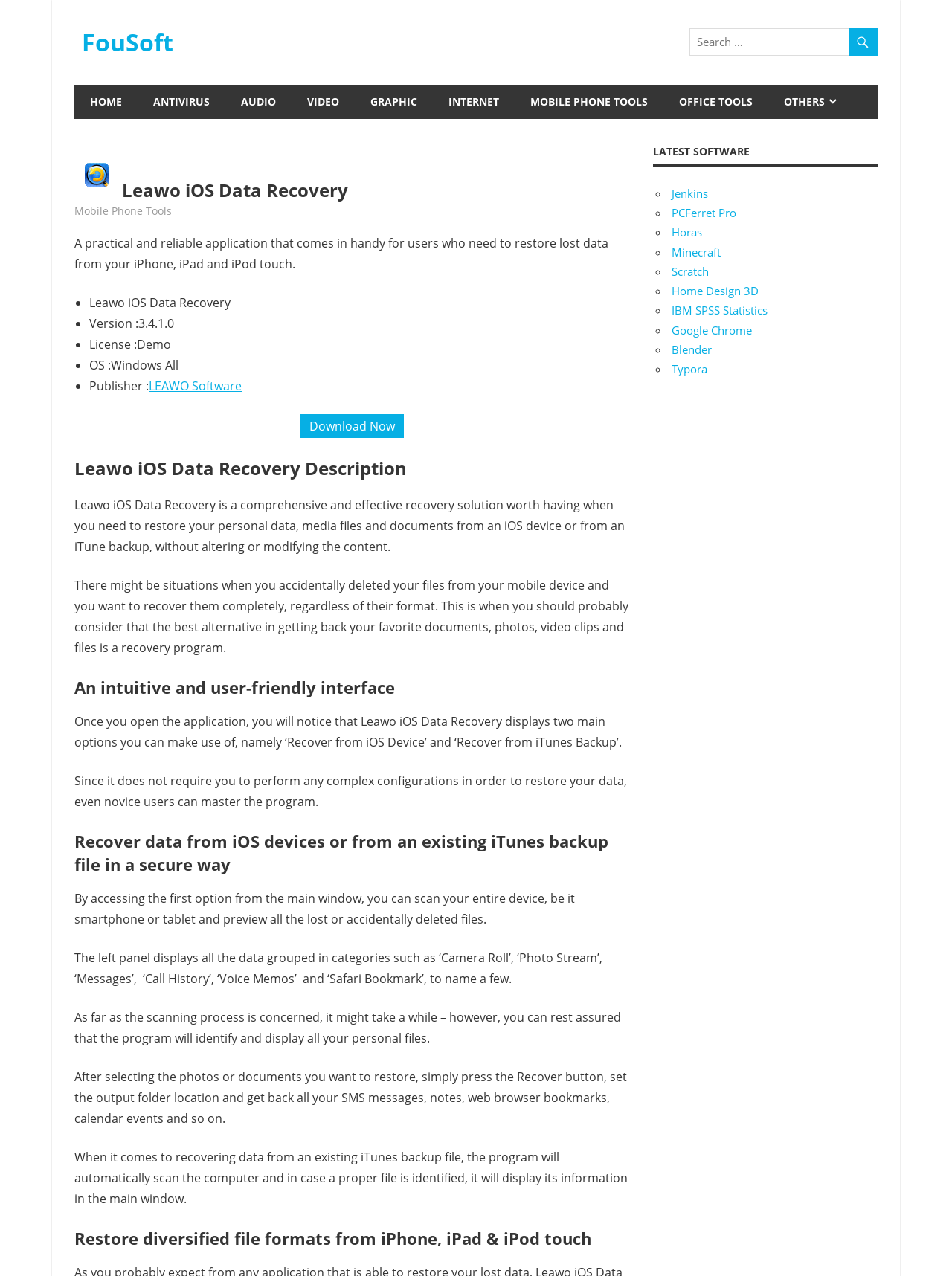What is the principal heading displayed on the webpage?

Leawo iOS Data Recovery